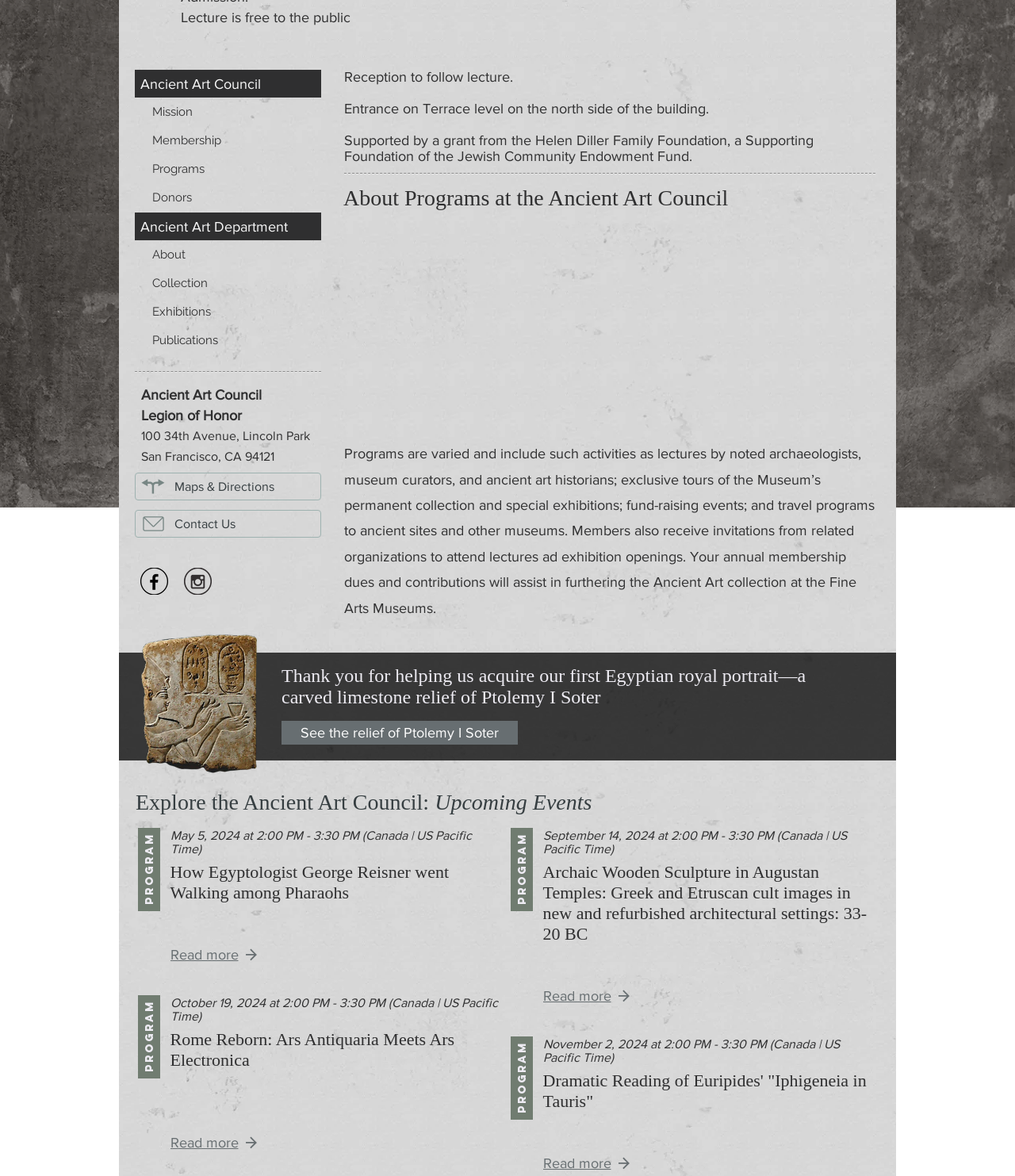Extract the bounding box of the UI element described as: "Ancient Art Council".

[0.133, 0.059, 0.316, 0.083]